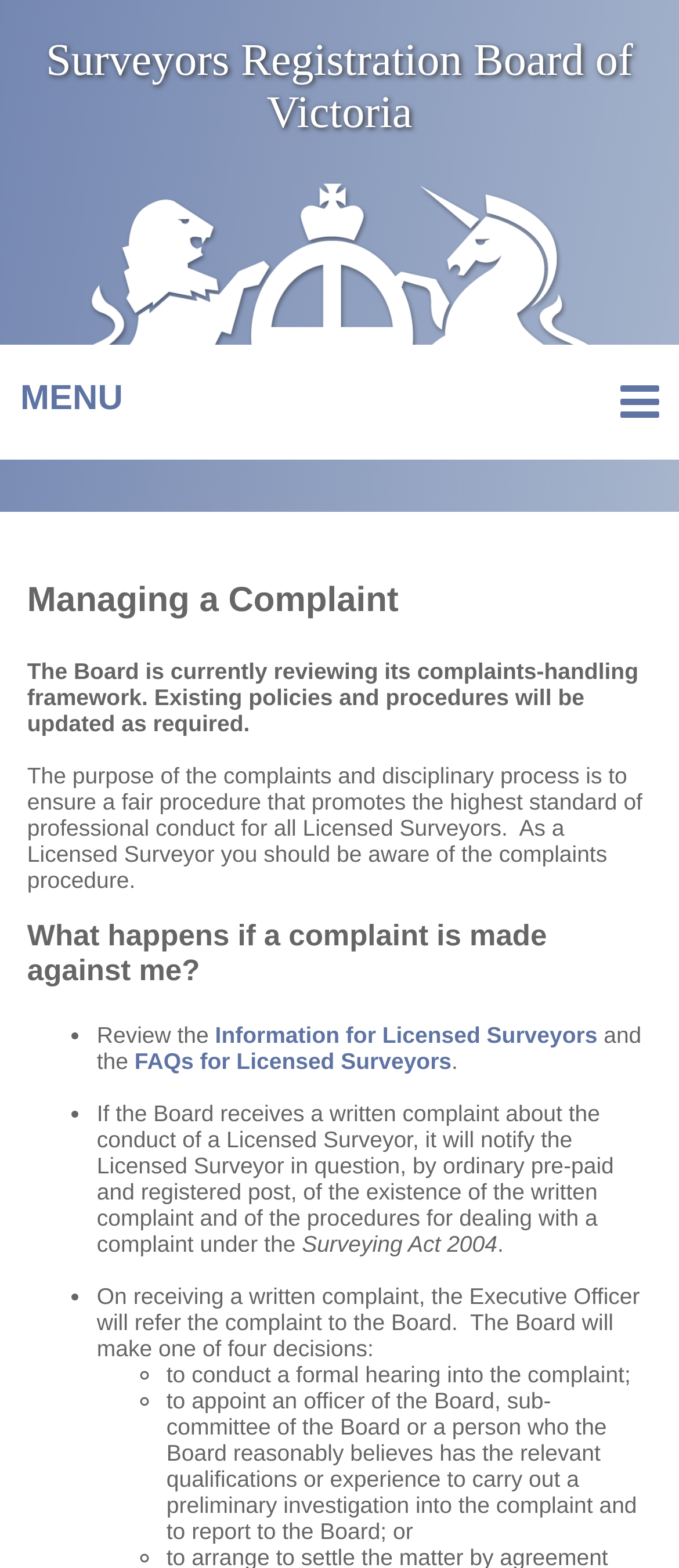What are the options for the Board after receiving a complaint?
Look at the screenshot and respond with a single word or phrase.

Four decisions